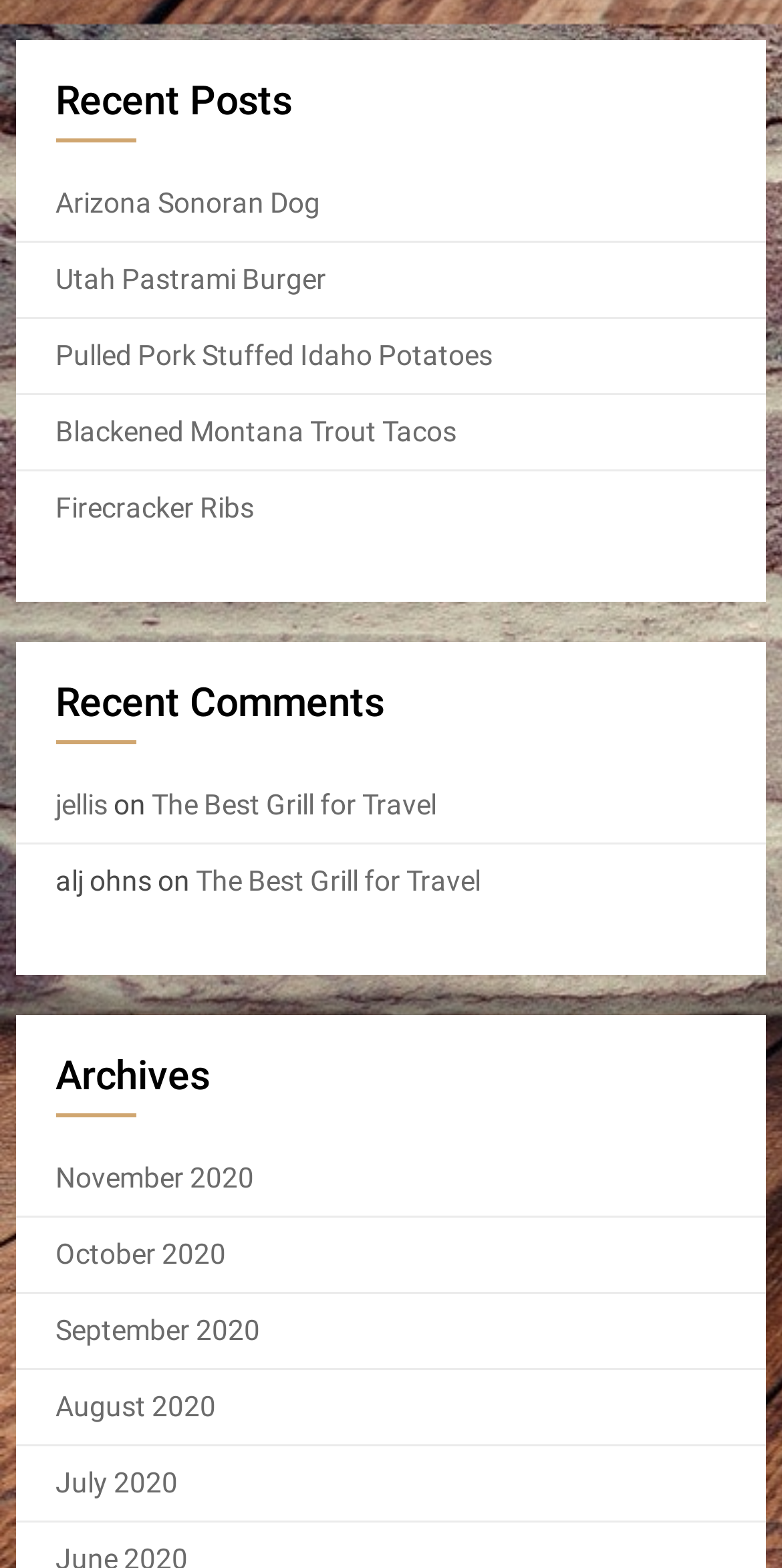Using the provided element description, identify the bounding box coordinates as (top-left x, top-left y, bottom-right x, bottom-right y). Ensure all values are between 0 and 1. Description: The Best Grill for Travel

[0.194, 0.503, 0.558, 0.523]